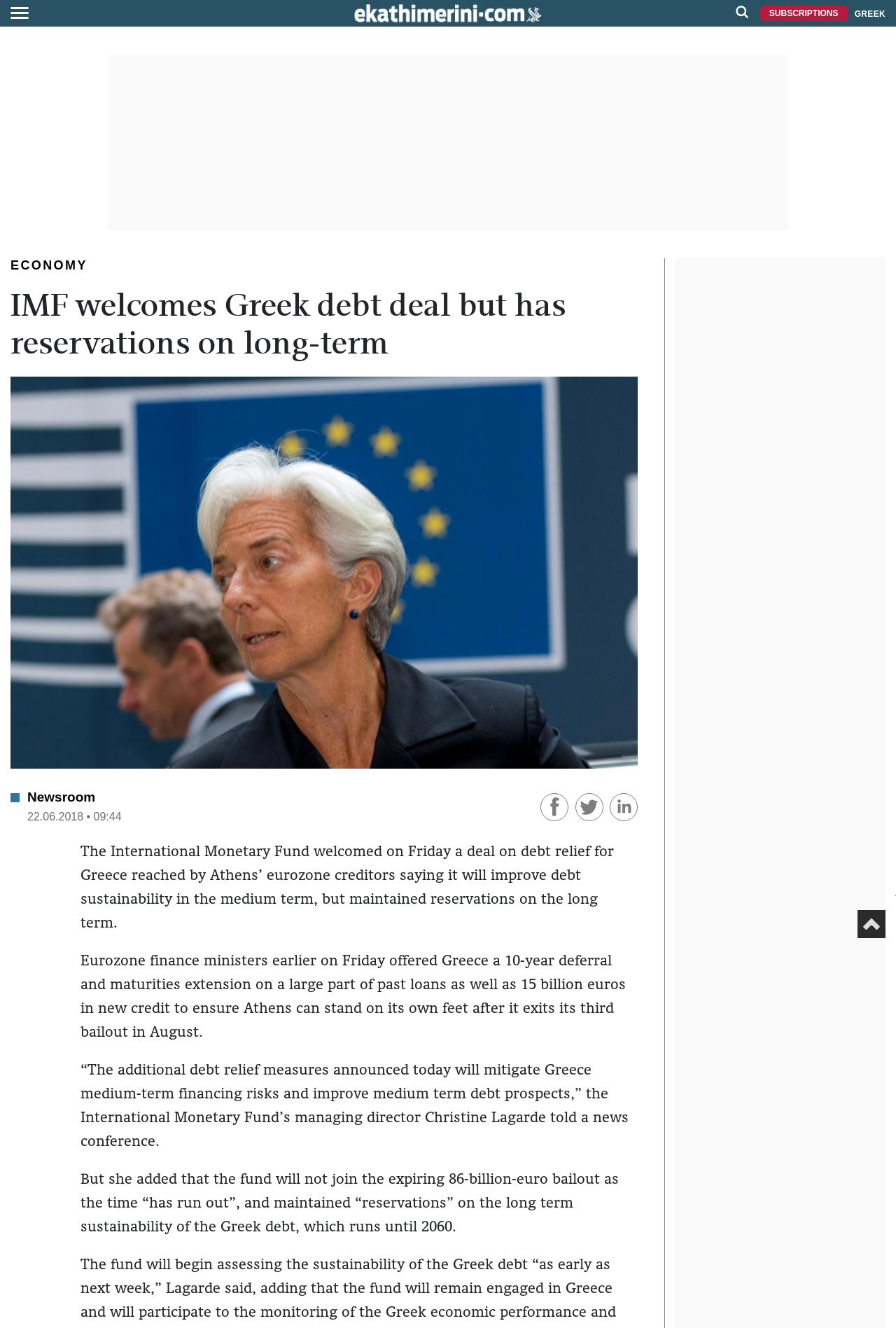Predict the bounding box coordinates of the UI element that matches this description: "ECONOMY". The coordinates should be in the format [left, top, right, bottom] with each value between 0 and 1.

[0.012, 0.195, 0.098, 0.205]